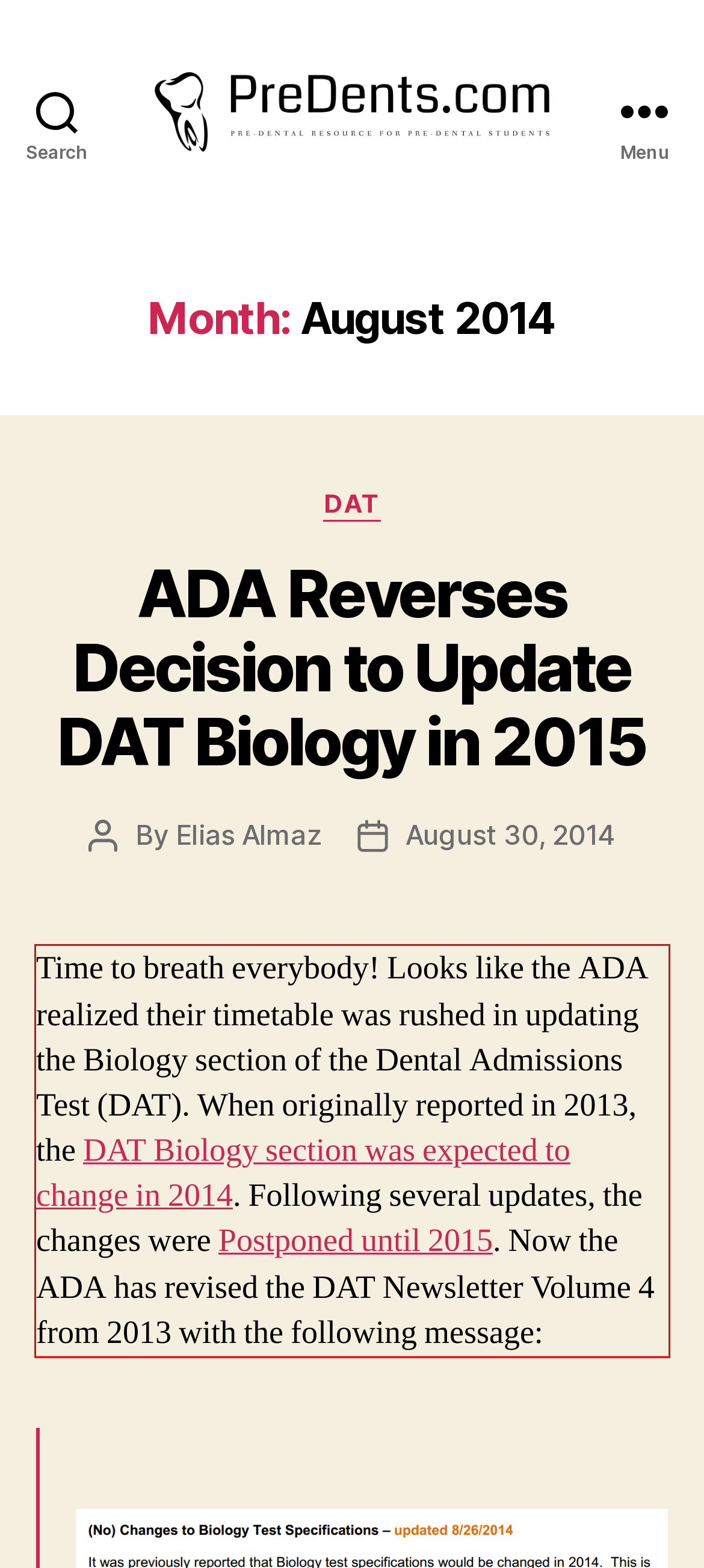Within the screenshot of a webpage, identify the red bounding box and perform OCR to capture the text content it contains.

Time to breath everybody! Looks like the ADA realized their timetable was rushed in updating the Biology section of the Dental Admissions Test (DAT). When originally reported in 2013, the DAT Biology section was expected to change in 2014. Following several updates, the changes were Postponed until 2015. Now the ADA has revised the DAT Newsletter Volume 4 from 2013 with the following message: